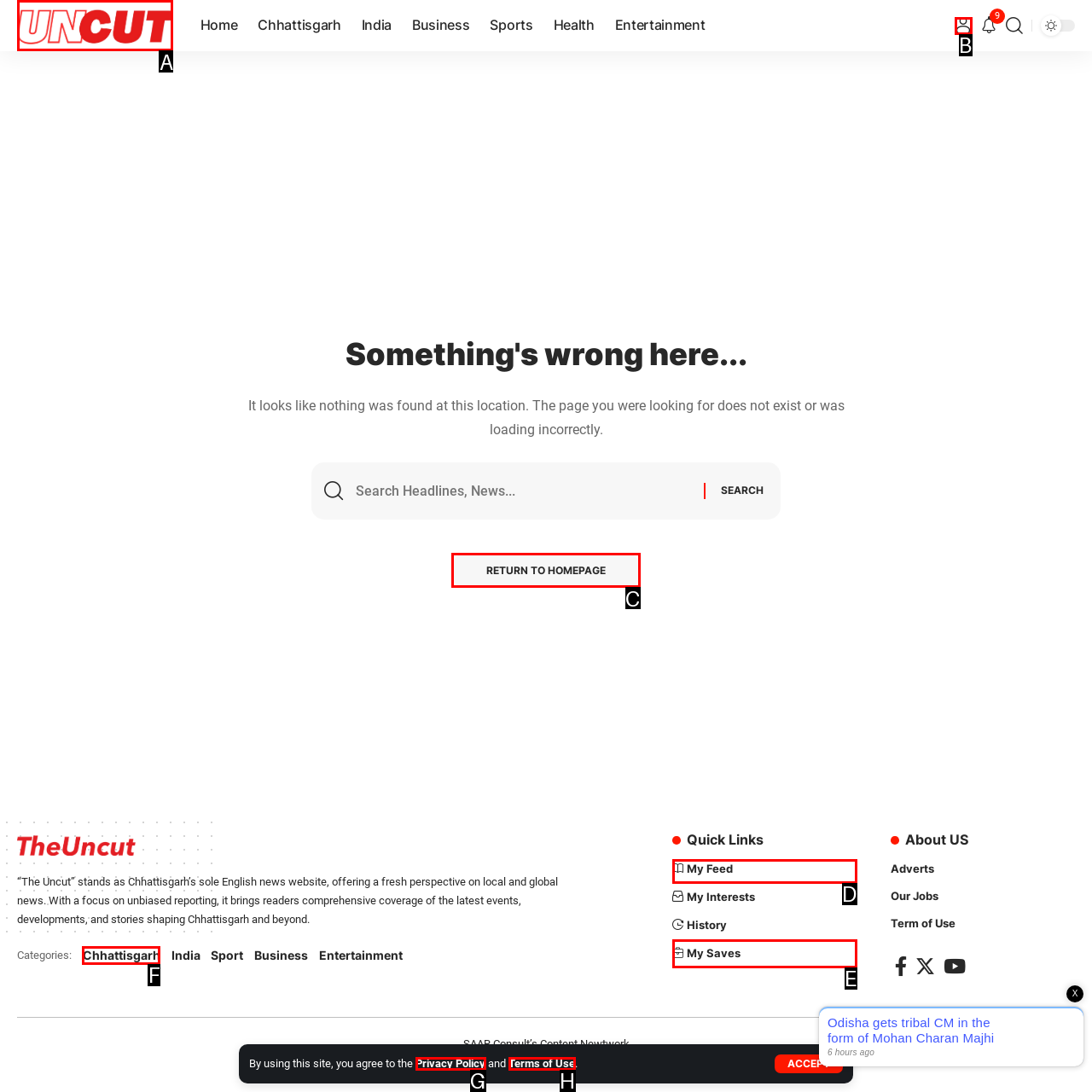Determine the letter of the UI element that will complete the task: Return to homepage
Reply with the corresponding letter.

C